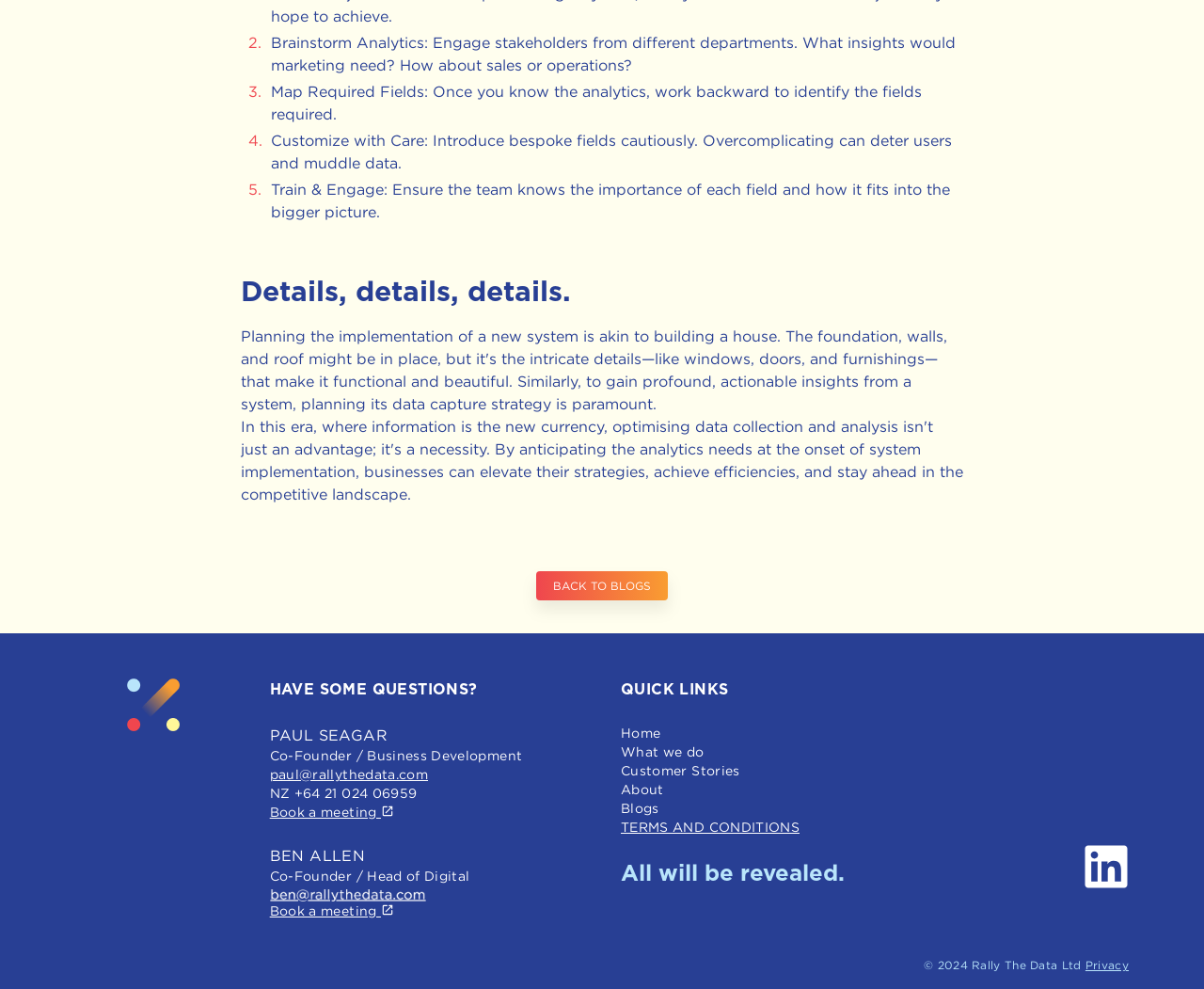Please determine the bounding box coordinates of the element to click in order to execute the following instruction: "Contact Paul Seagar". The coordinates should be four float numbers between 0 and 1, specified as [left, top, right, bottom].

[0.224, 0.775, 0.355, 0.79]